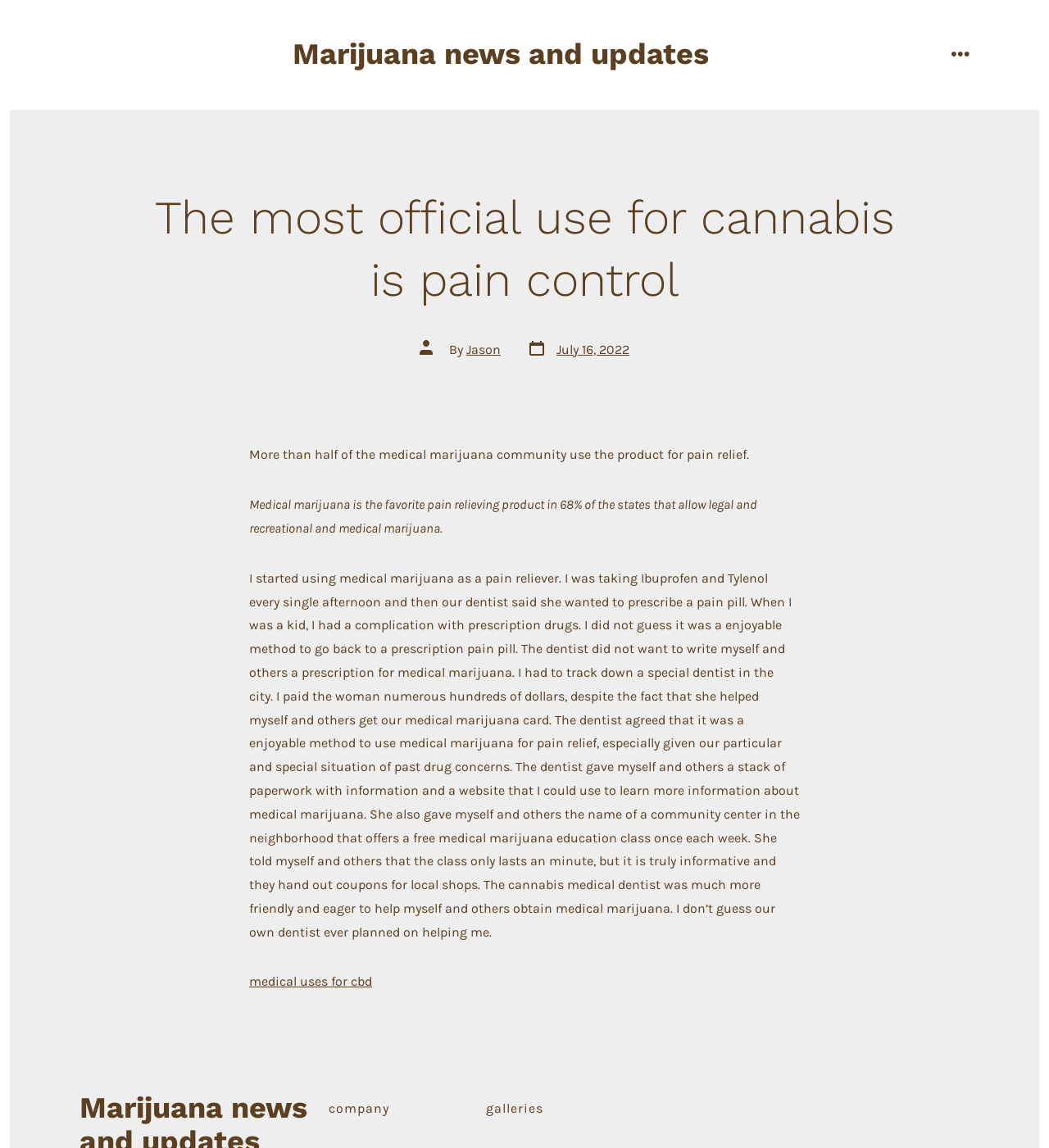What is the date of the article?
Please respond to the question with a detailed and thorough explanation.

The date of the article can be found in the header section of the webpage, where it says 'Post date' followed by the date, which is 'July 16, 2022'.